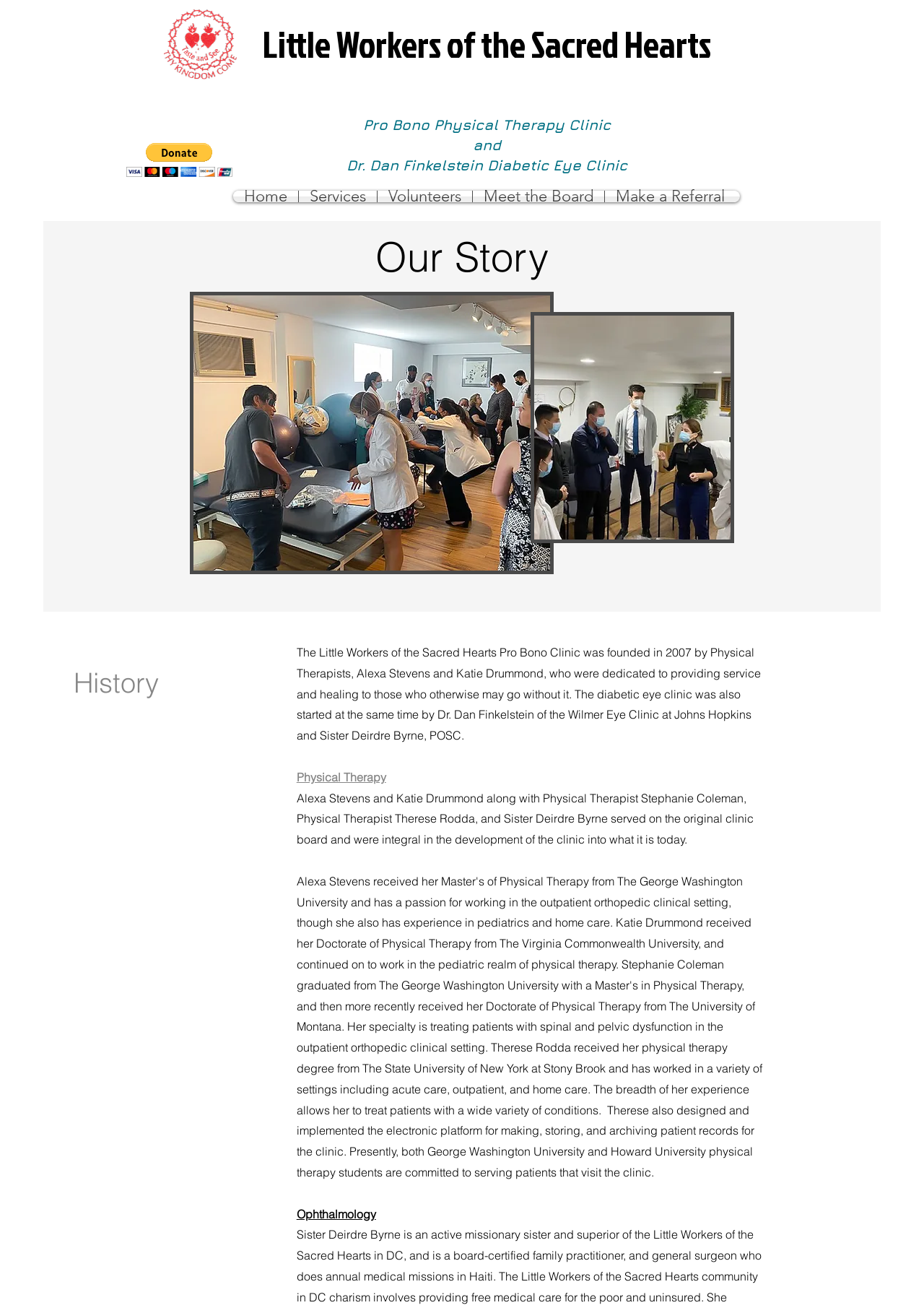Elaborate on the information and visuals displayed on the webpage.

The webpage is about the story of LWSHPT CLINIC 2022. At the top left, there is an image of the clinic's logo, LWSH.gif. Next to it, there is a heading that reads "Little Workers of the Sacred Hearts". Below the logo, there is a button to donate via PayPal. 

On the top right, there is a navigation menu with links to "Home", "Services", "Volunteers", "Meet the Board", and "Make a Referral". 

Below the navigation menu, there is a heading that reads "Pro Bono Physical Therapy Clinic and Dr. Dan Finkelstein Diabetic Eye Clinic". 

Further down, there is a section titled "Our Story" with two images, image1.jpg and unnamed.jpg, placed side by side. 

Below the images, there is a heading that reads "History", followed by a paragraph of text that describes the founding of the clinic by Physical Therapists Alexa Stevens and Katie Drummond, and the diabetic eye clinic by Dr. Dan Finkelstein and Sister Deirdre Byrne. 

The text continues to describe the development of the clinic, mentioning the original clinic board members, including Physical Therapists Stephanie Coleman, Therese Rodda, and Sister Deirdre Byrne. 

The webpage also highlights the clinic's services, including Physical Therapy and Ophthalmology.